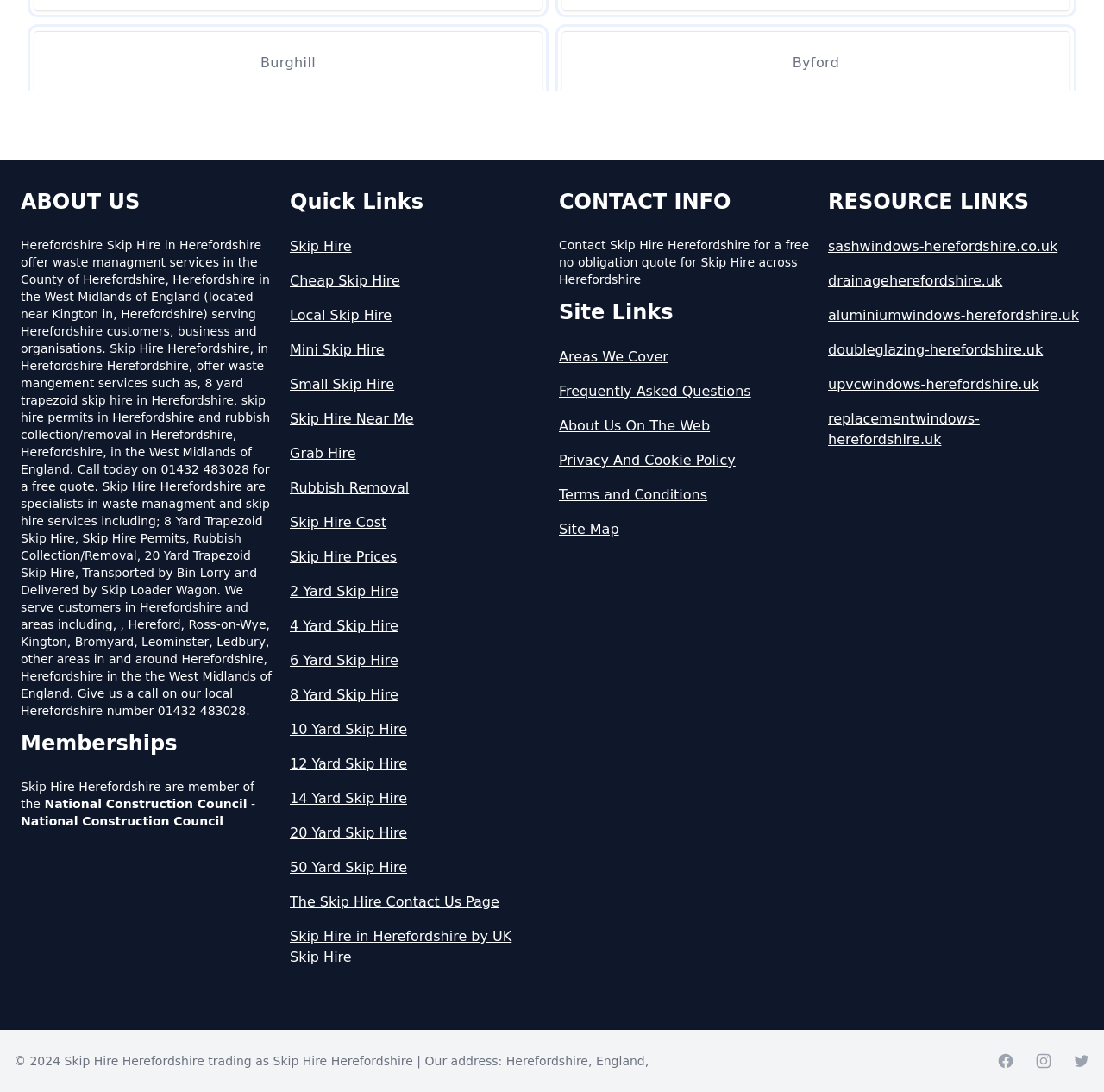What is the phone number for Skip Hire Herefordshire? Examine the screenshot and reply using just one word or a brief phrase.

01432 483028